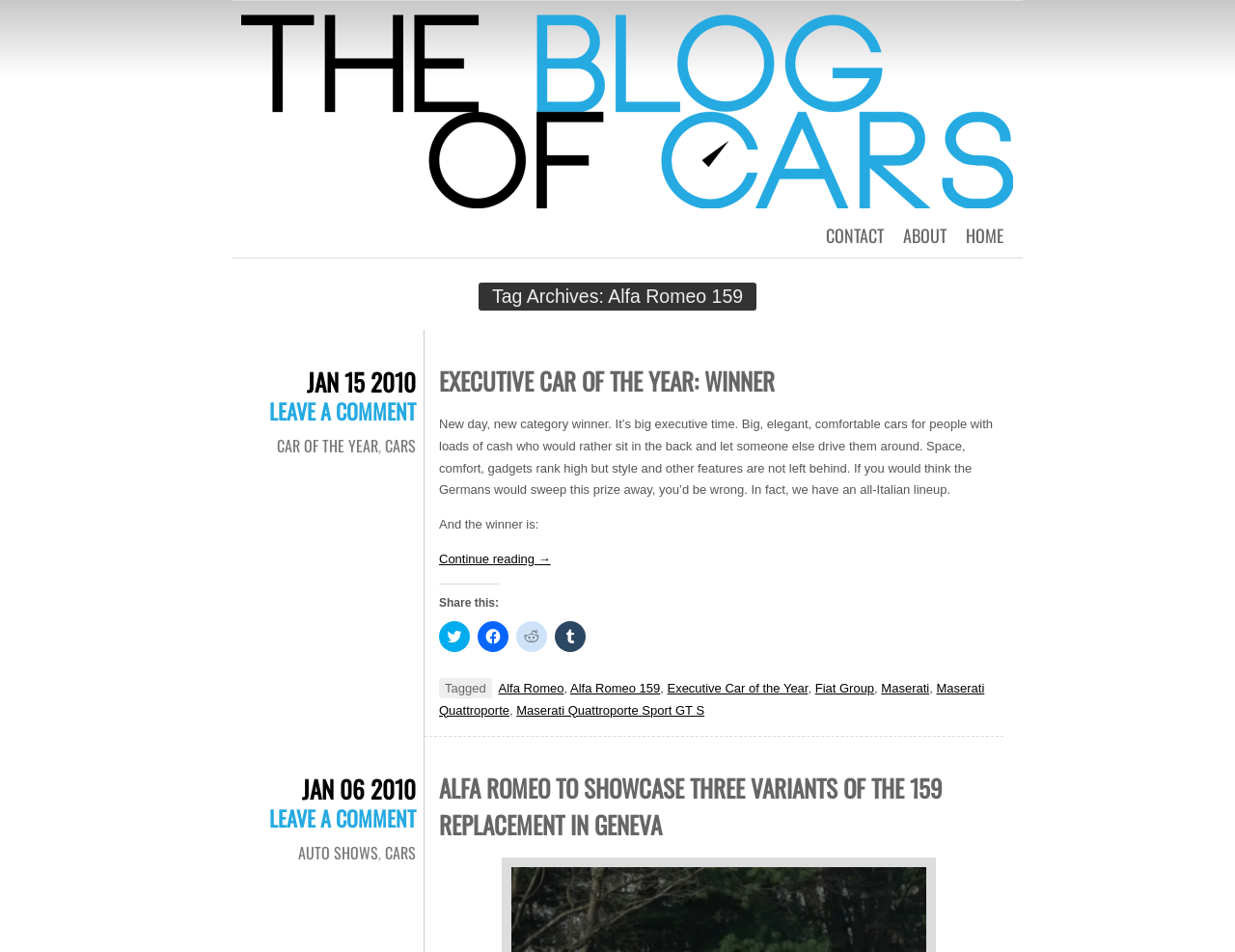Find the bounding box coordinates of the area to click in order to follow the instruction: "Read more about ALFA ROMEO TO SHOWCASE THREE VARIANTS OF THE 159 REPLACEMENT IN GENEVA".

[0.355, 0.809, 0.763, 0.885]